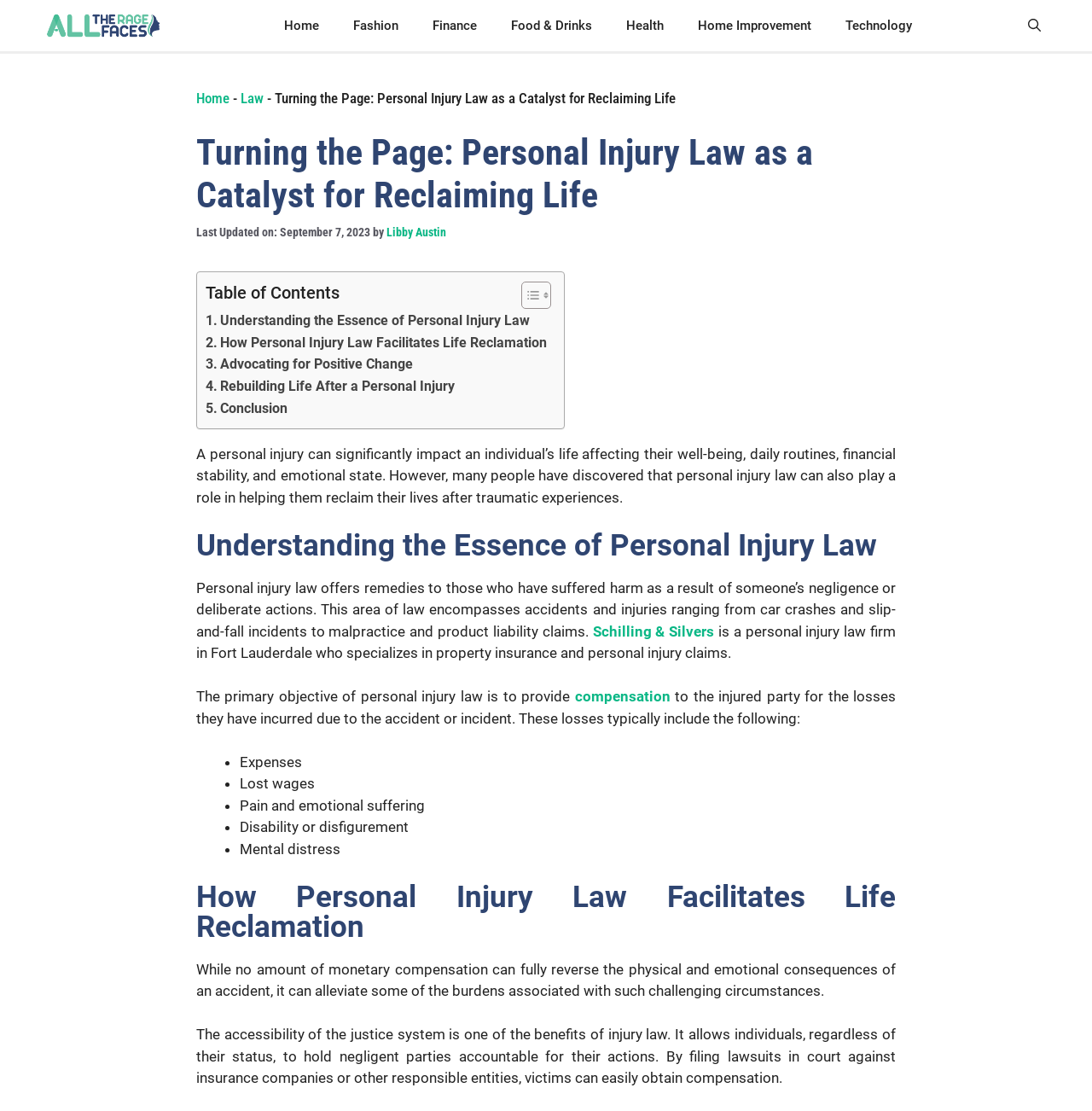What is the last updated date of the webpage content?
Please provide a single word or phrase in response based on the screenshot.

September 7, 2023